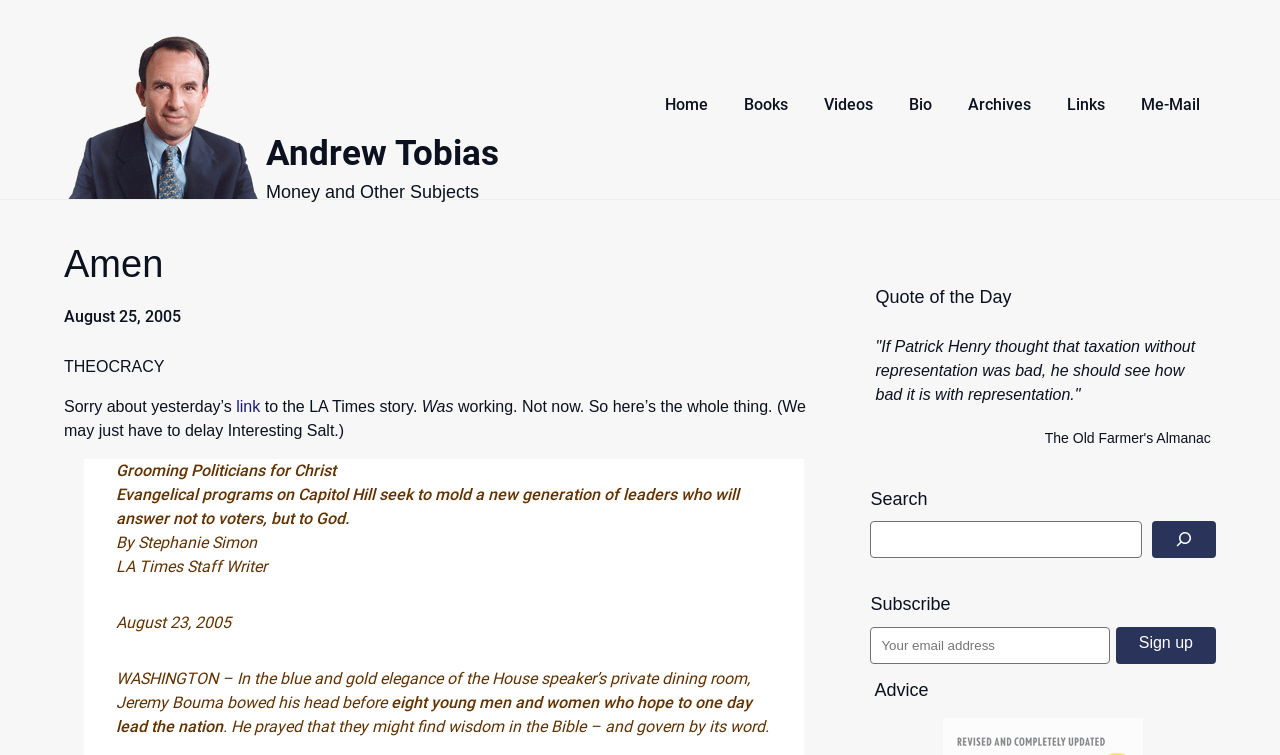Given the description "aria-label="Search"", provide the bounding box coordinates of the corresponding UI element.

[0.9, 0.691, 0.95, 0.74]